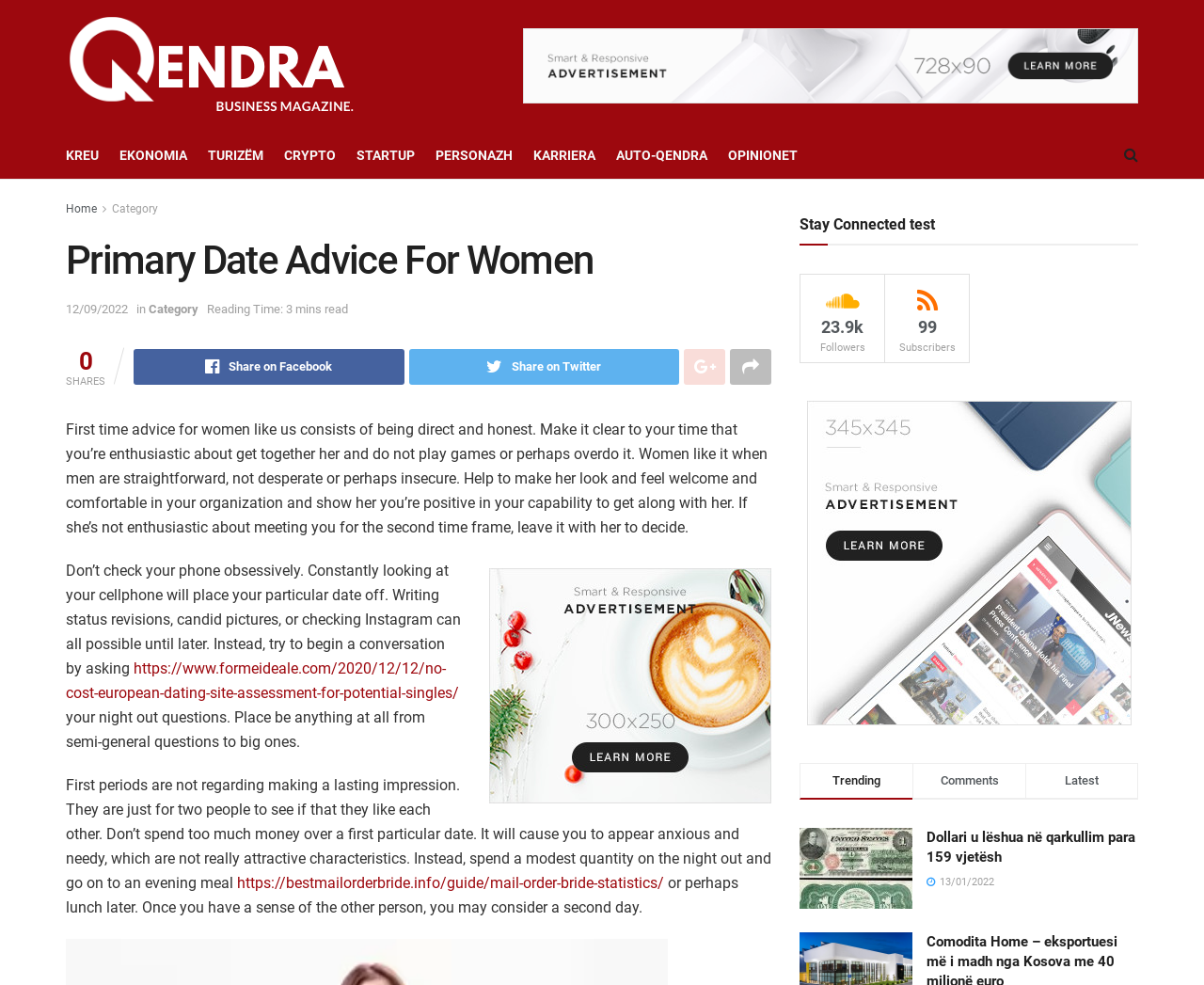What is the category of the article?
Kindly offer a comprehensive and detailed response to the question.

Based on the content of the article, it appears to be providing advice for women on their first dates, which falls under the category of advice or self-help.